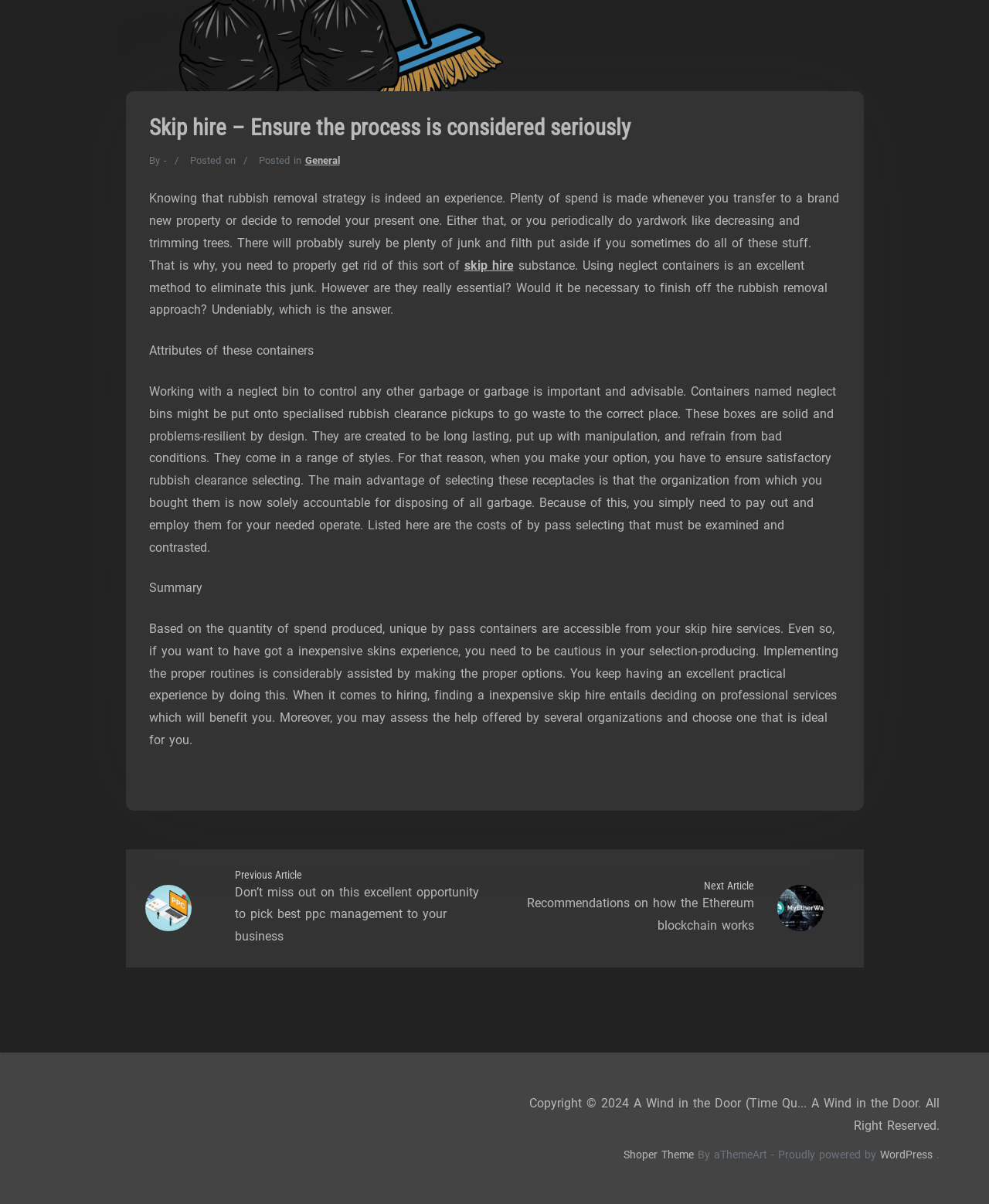Give the bounding box coordinates for the element described as: "Shoper Theme".

[0.63, 0.954, 0.702, 0.964]